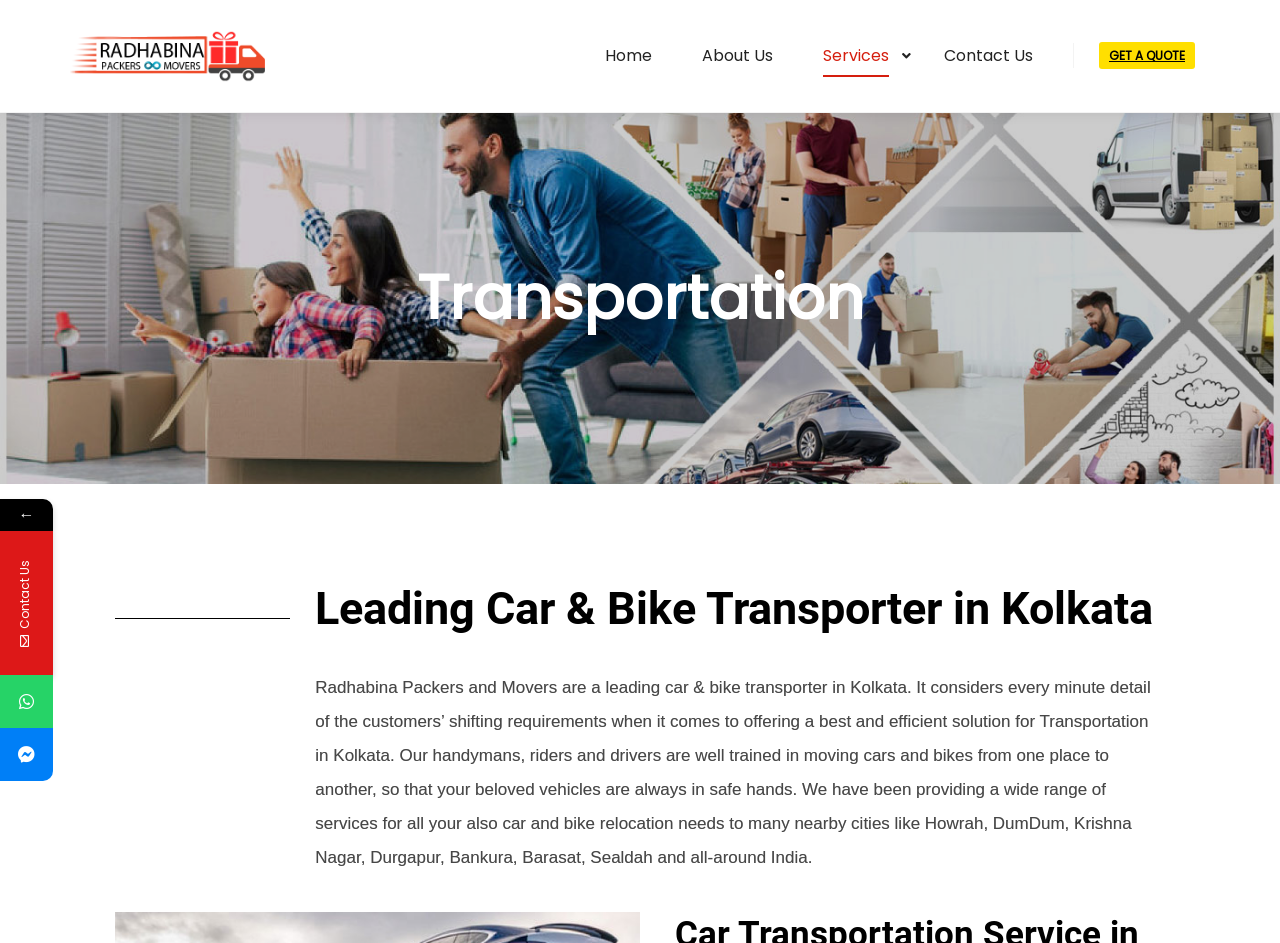What is the icon next to the 'Contact Us' link?
Based on the content of the image, thoroughly explain and answer the question.

The icon next to the 'Contact Us' link is an arrow pointing to the left, represented by the symbol '←'.